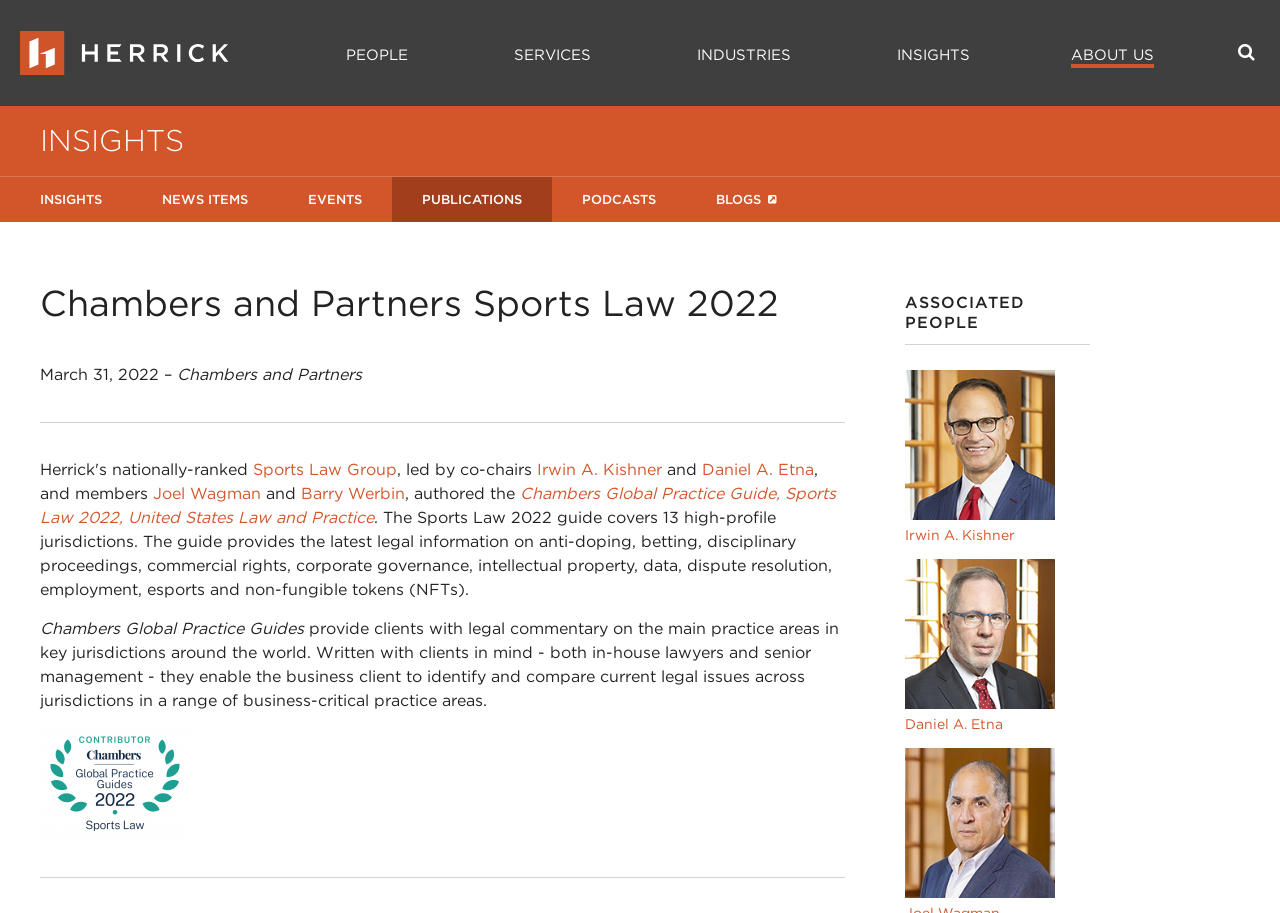Reply to the question below using a single word or brief phrase:
How many people are listed in the 'ASSOCIATED PEOPLE' section?

3